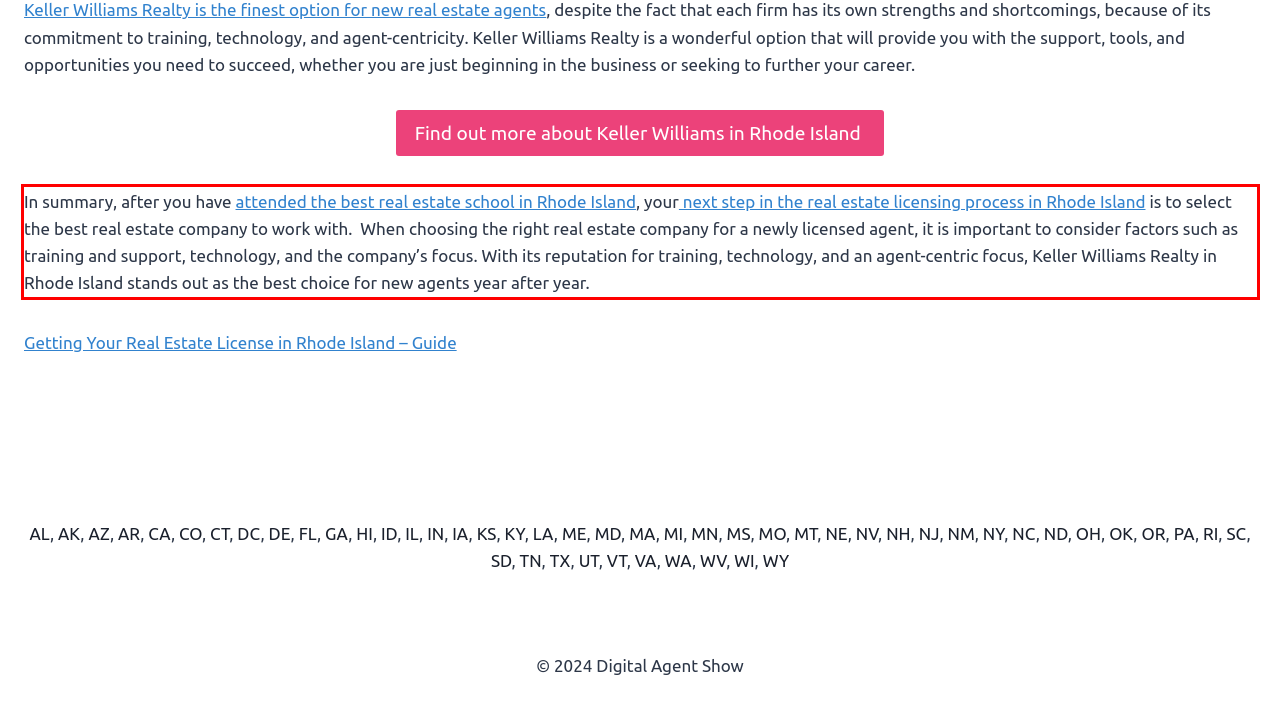Given a screenshot of a webpage containing a red rectangle bounding box, extract and provide the text content found within the red bounding box.

In summary, after you have attended the best real estate school in Rhode Island, your next step in the real estate licensing process in Rhode Island is to select the best real estate company to work with. When choosing the right real estate company for a newly licensed agent, it is important to consider factors such as training and support, technology, and the company’s focus. With its reputation for training, technology, and an agent-centric focus, Keller Williams Realty in Rhode Island stands out as the best choice for new agents year after year.